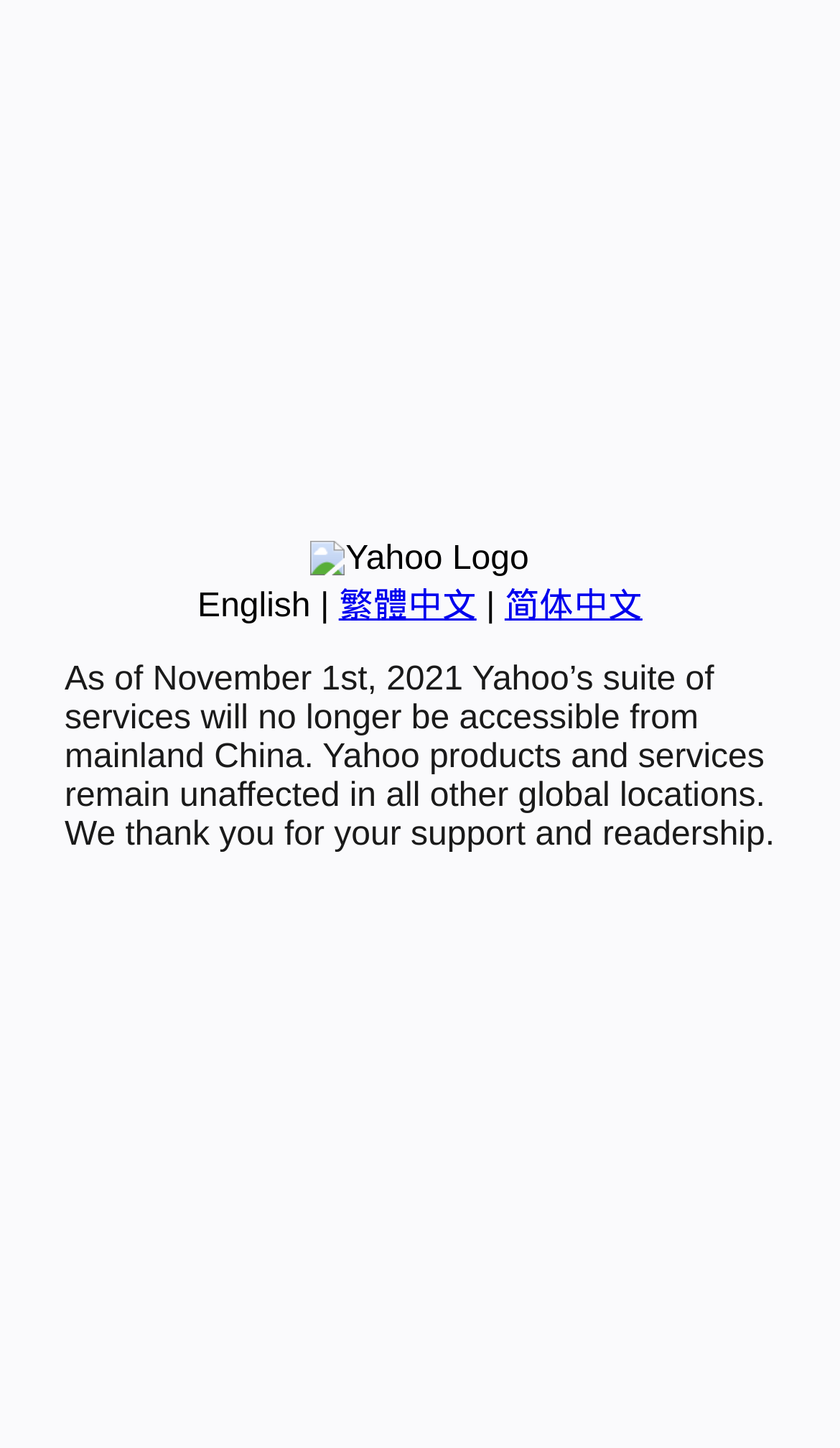Extract the bounding box coordinates for the HTML element that matches this description: "Singers". The coordinates should be four float numbers between 0 and 1, i.e., [left, top, right, bottom].

None